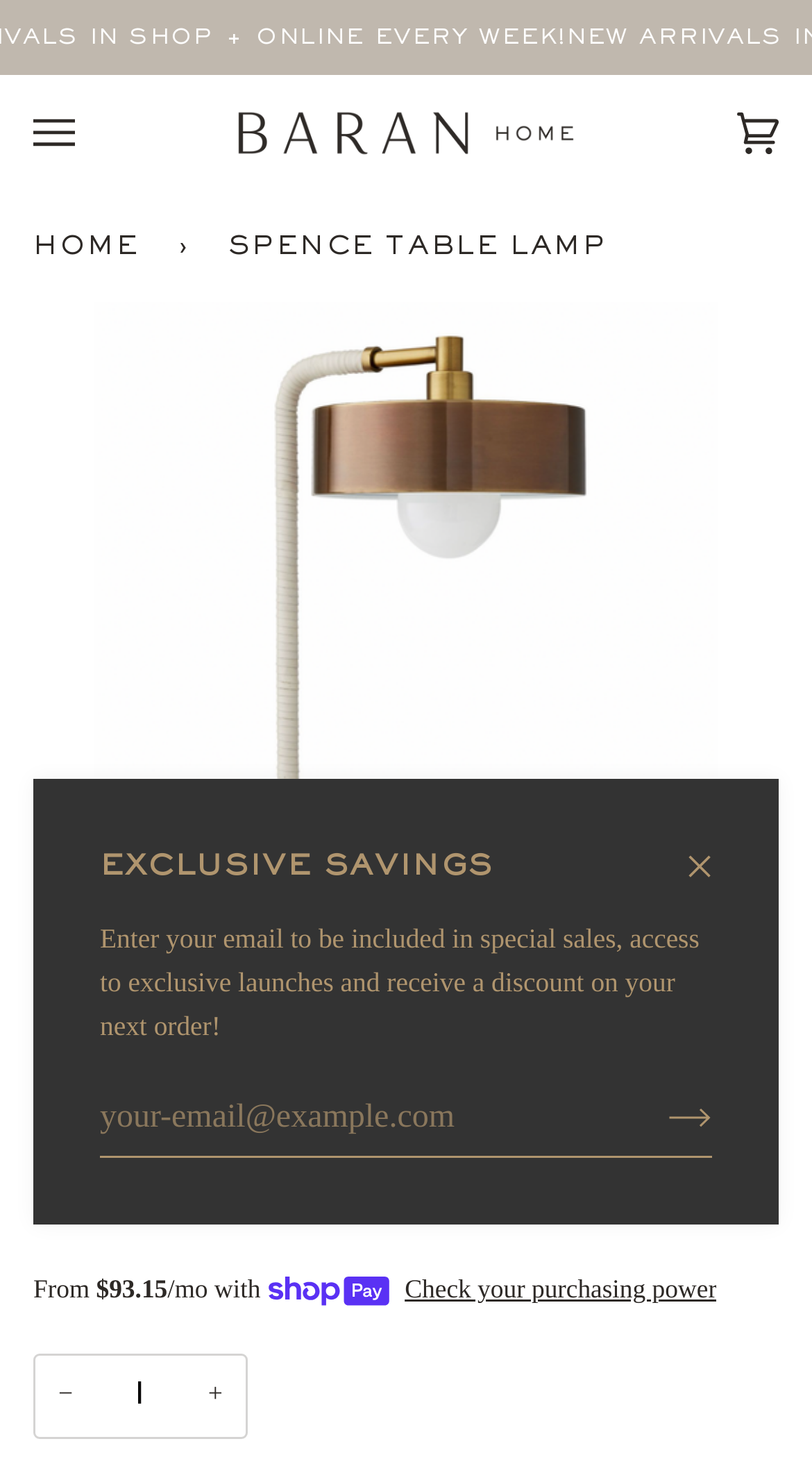Determine the heading of the webpage and extract its text content.

Spence Table Lamp